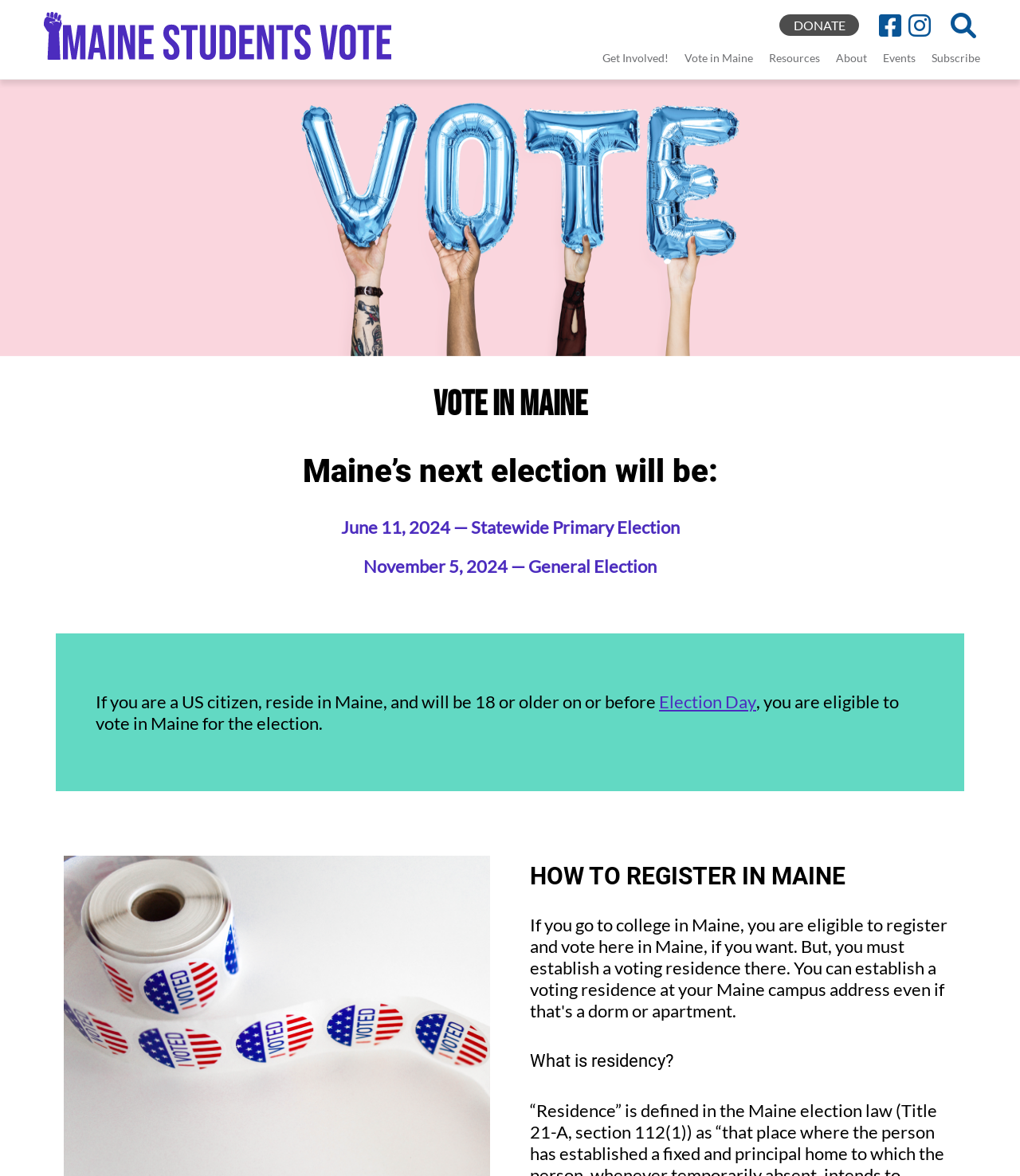Provide a thorough description of this webpage.

The webpage is about voting in Maine, specifically for students. At the top left corner, there is a link to "Skip to main content". On the top right corner, there are several links, including "DONATE" and an empty link. Below these links, there is a navigation menu labeled "MSV menu" with several links, including "Get Involved!", "Vote in Maine", "Resources", "About", "Events", and "Subscribe".

Below the navigation menu, there is a large image that spans the entire width of the page. Underneath the image, there is a heading that reads "Vote in Maine". Below this heading, there is information about the next election in Maine, including the dates of the Statewide Primary Election and the General Election.

The page then provides eligibility criteria to vote in Maine, stating that one must be a US citizen, reside in Maine, and be 18 or older on or before Election Day. There is also a link to register to vote in Maine. Further down the page, there are headings that read "HOW TO REGISTER IN MAINE" and "What is residency?", suggesting that the page provides information and resources on the voting registration process in Maine.